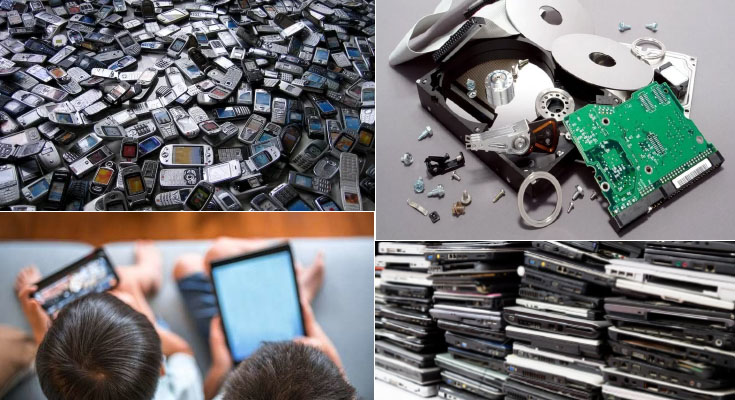What is the purpose of disassembling the hard drive?
Analyze the image and provide a thorough answer to the question.

The hard drive is disassembled to display its internal components, emphasizing the complexity of electronic devices and the need to manage their parts safely.